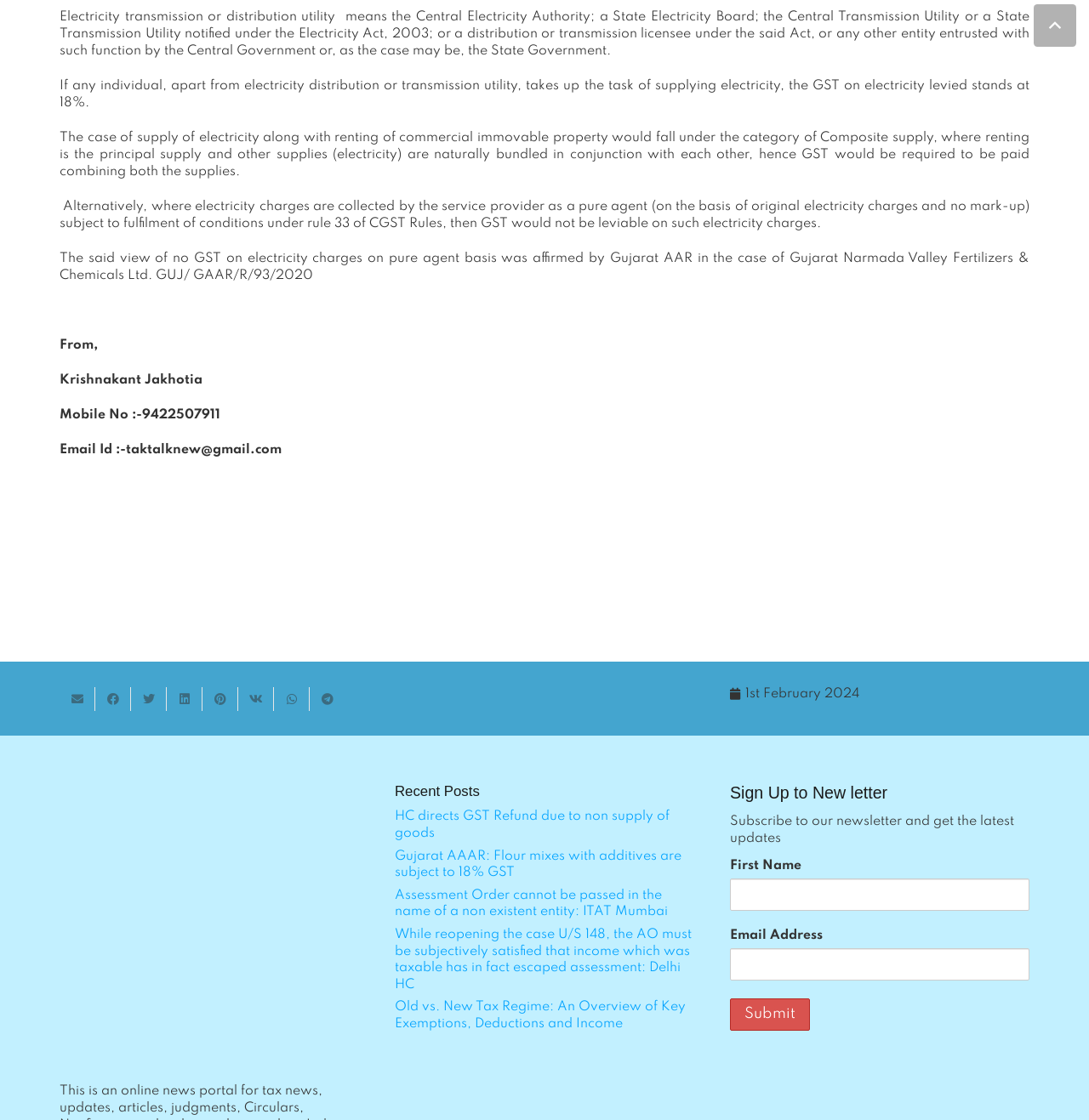Locate the bounding box of the UI element based on this description: "Development and Rapid Prototyping". Provide four float numbers between 0 and 1 as [left, top, right, bottom].

None